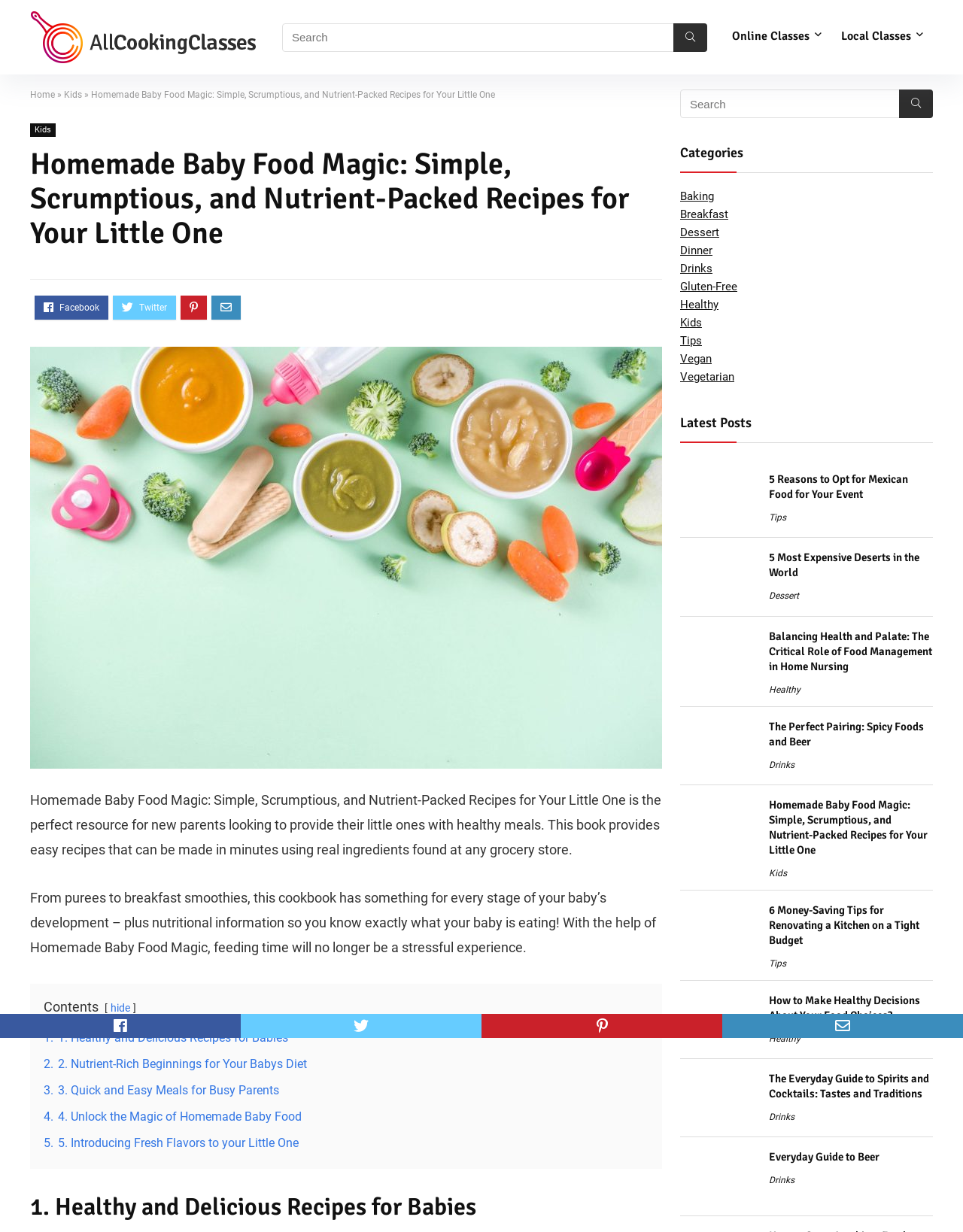Provide your answer in a single word or phrase: 
What is the category of the recipe '5 Reasons to Opt for Mexican Food for Your Event'?

Tips